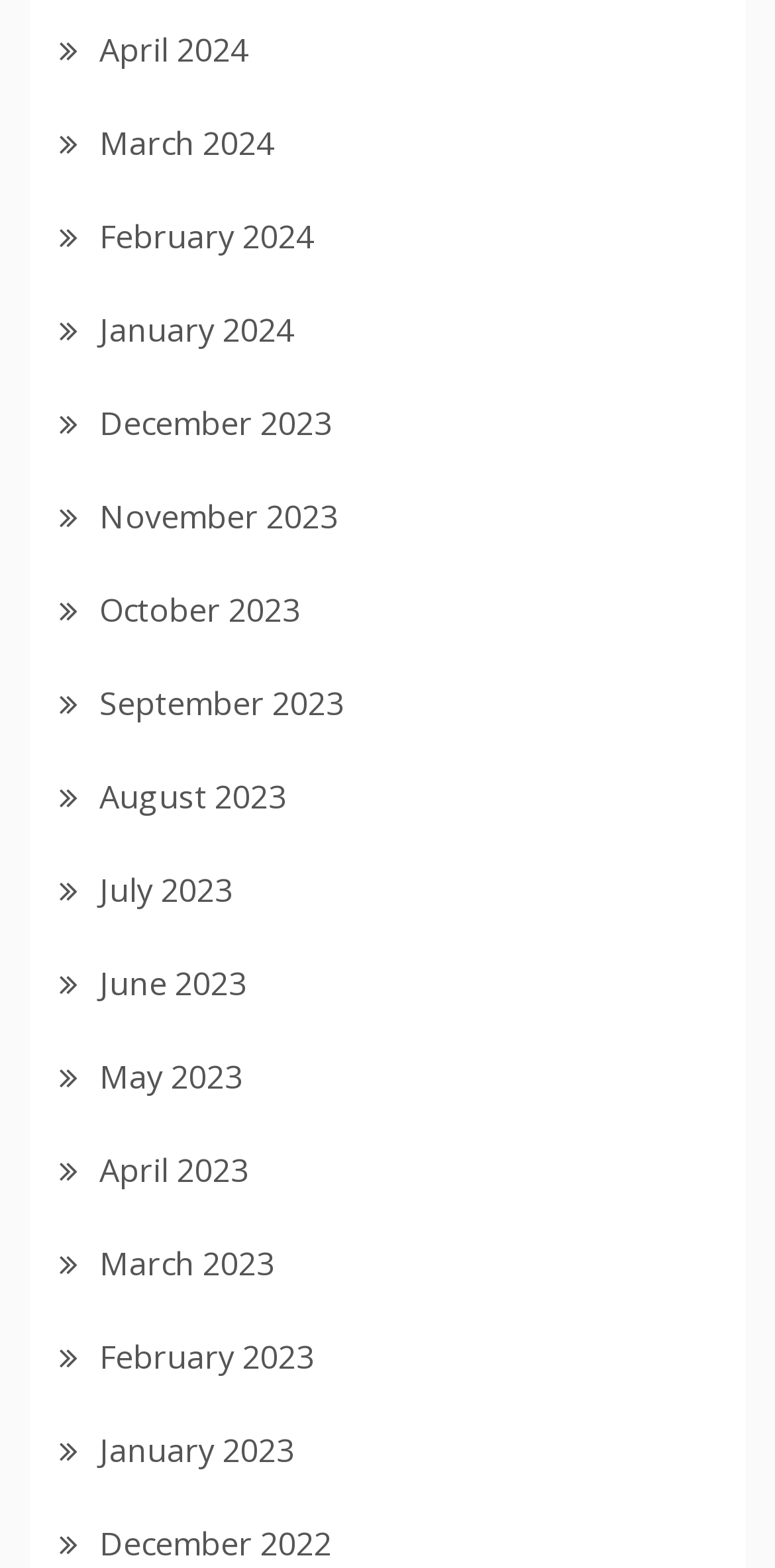Please give a concise answer to this question using a single word or phrase: 
How many months are listed in 2024?

4